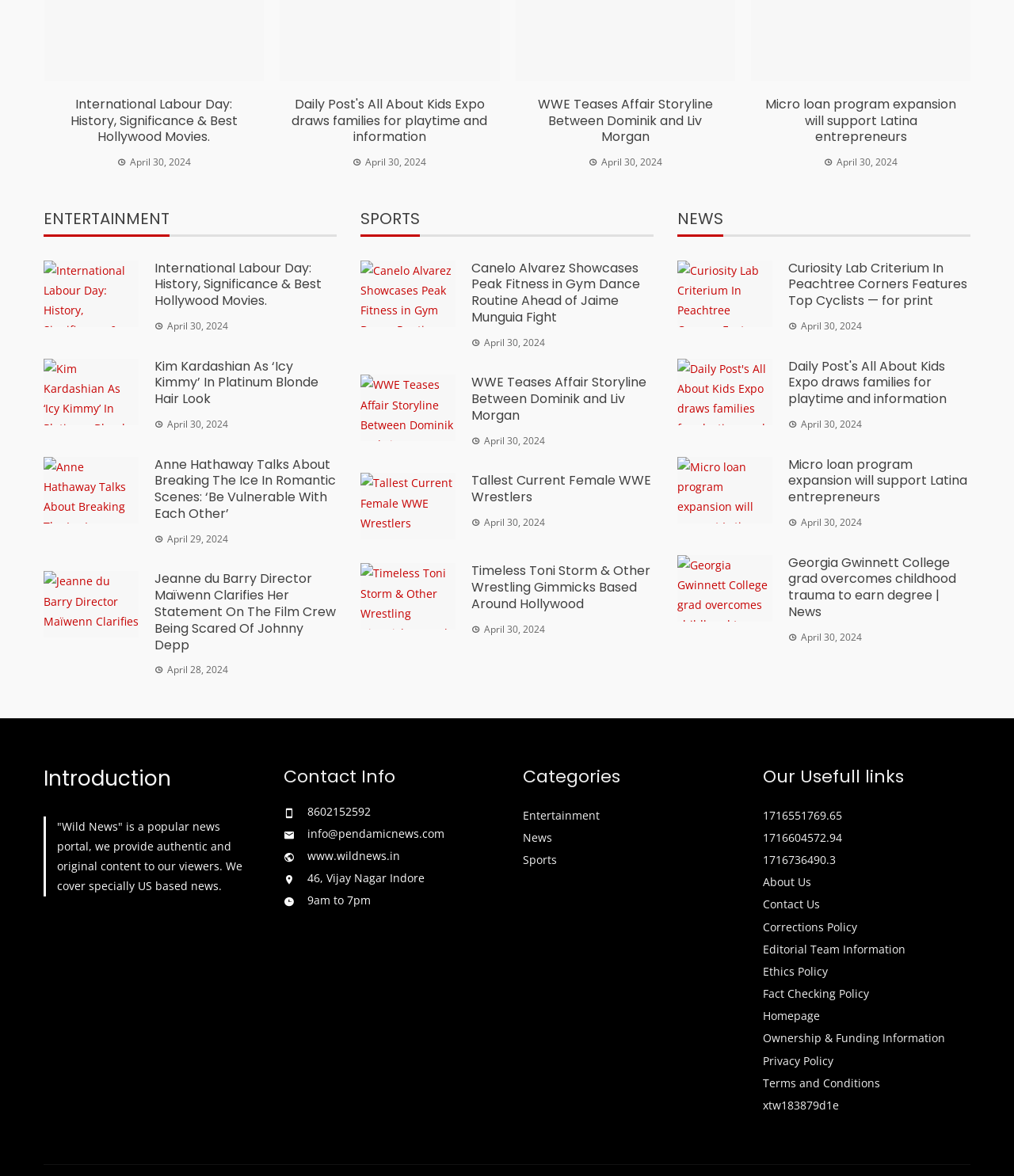What is the date of the article 'Daily Post's All About Kids Expo draws families for playtime and information'?
Examine the image and provide an in-depth answer to the question.

I found the date by looking at the time element next to the article, which indicates that the article was published on April 30, 2024.